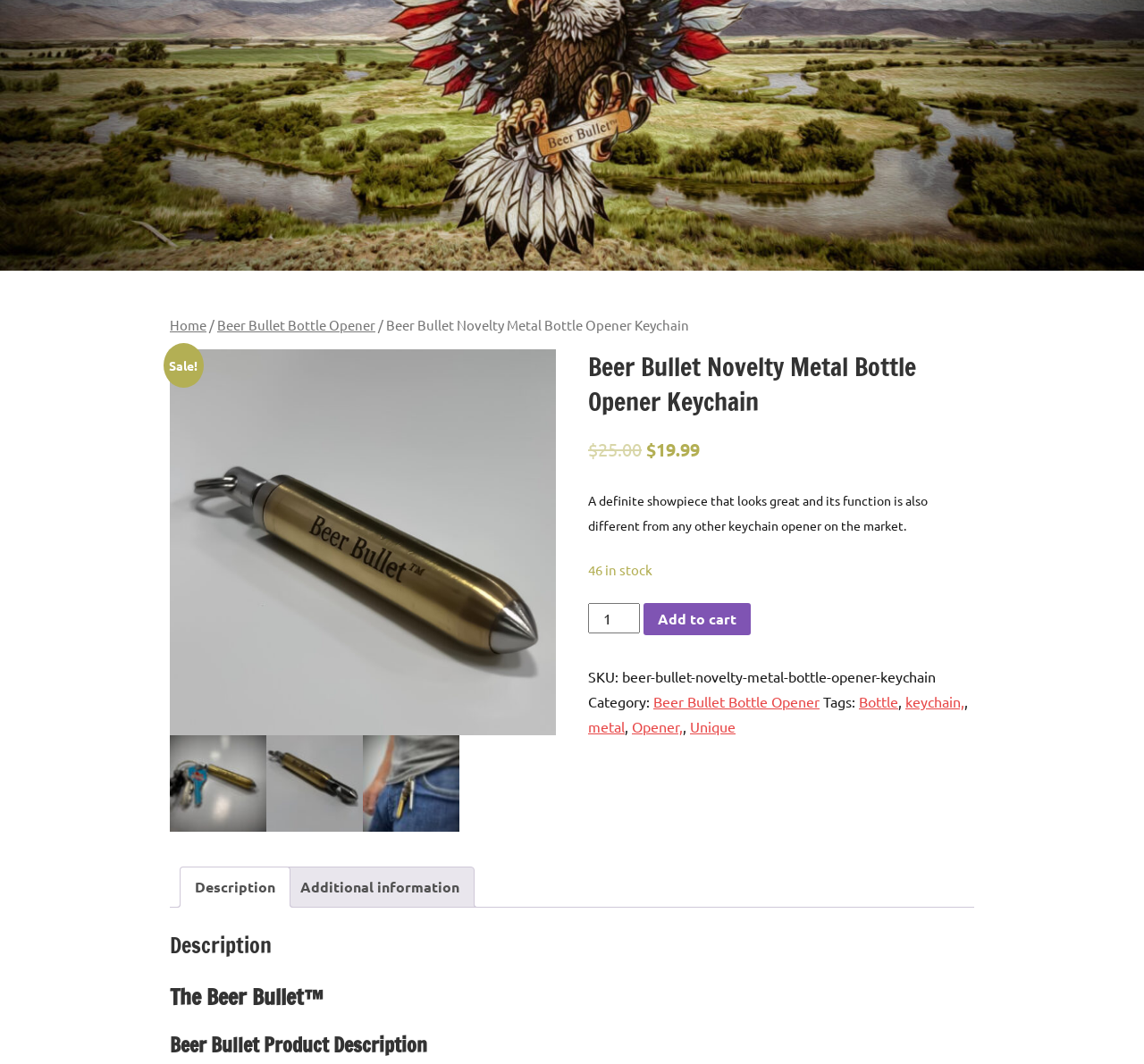From the webpage screenshot, predict the bounding box coordinates (top-left x, top-left y, bottom-right x, bottom-right y) for the UI element described here: title="image-3"

[0.148, 0.691, 0.233, 0.782]